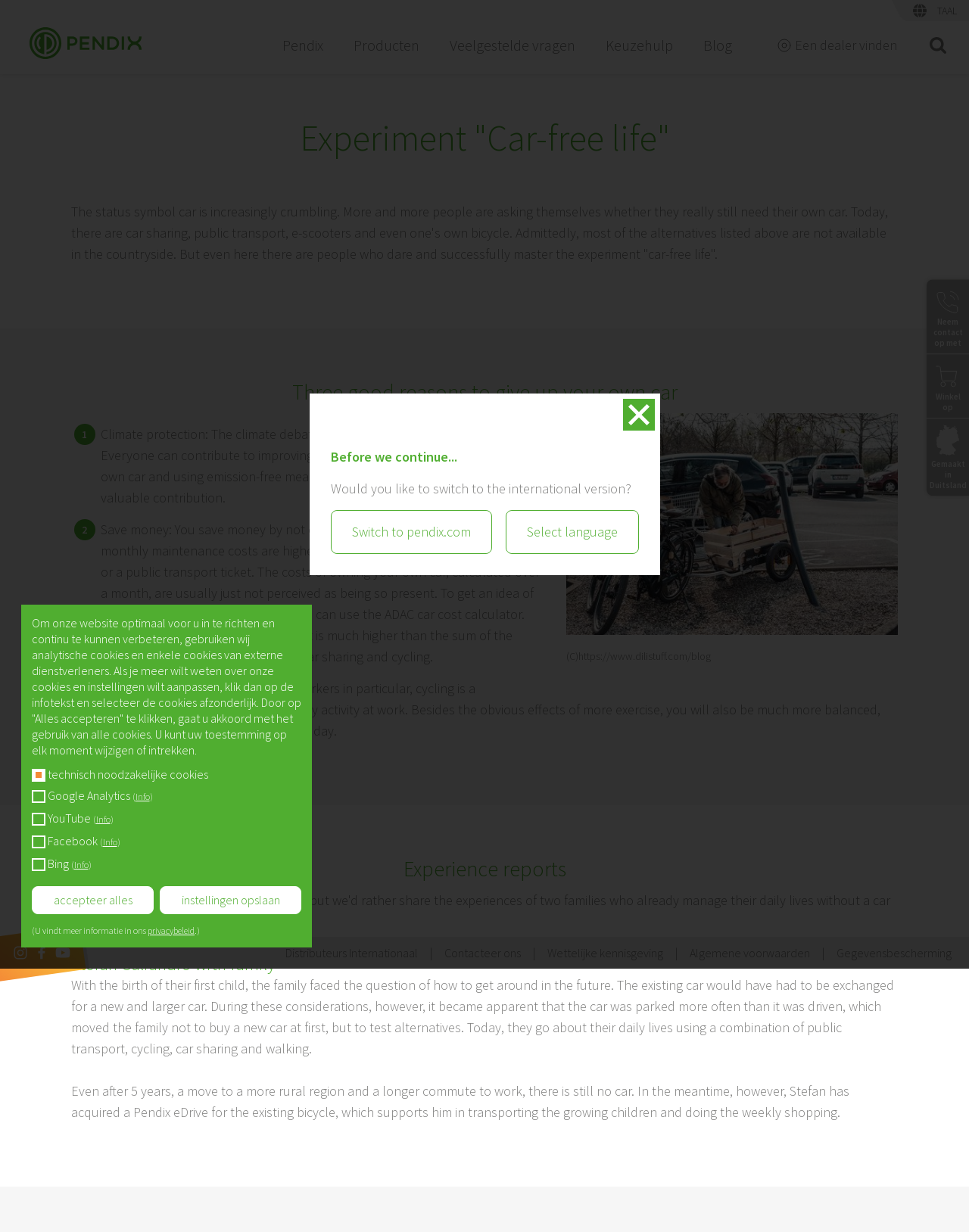Determine the bounding box coordinates of the clickable element necessary to fulfill the instruction: "Click on the Pendix GmbH link". Provide the coordinates as four float numbers within the 0 to 1 range, i.e., [left, top, right, bottom].

[0.005, 0.031, 0.146, 0.046]